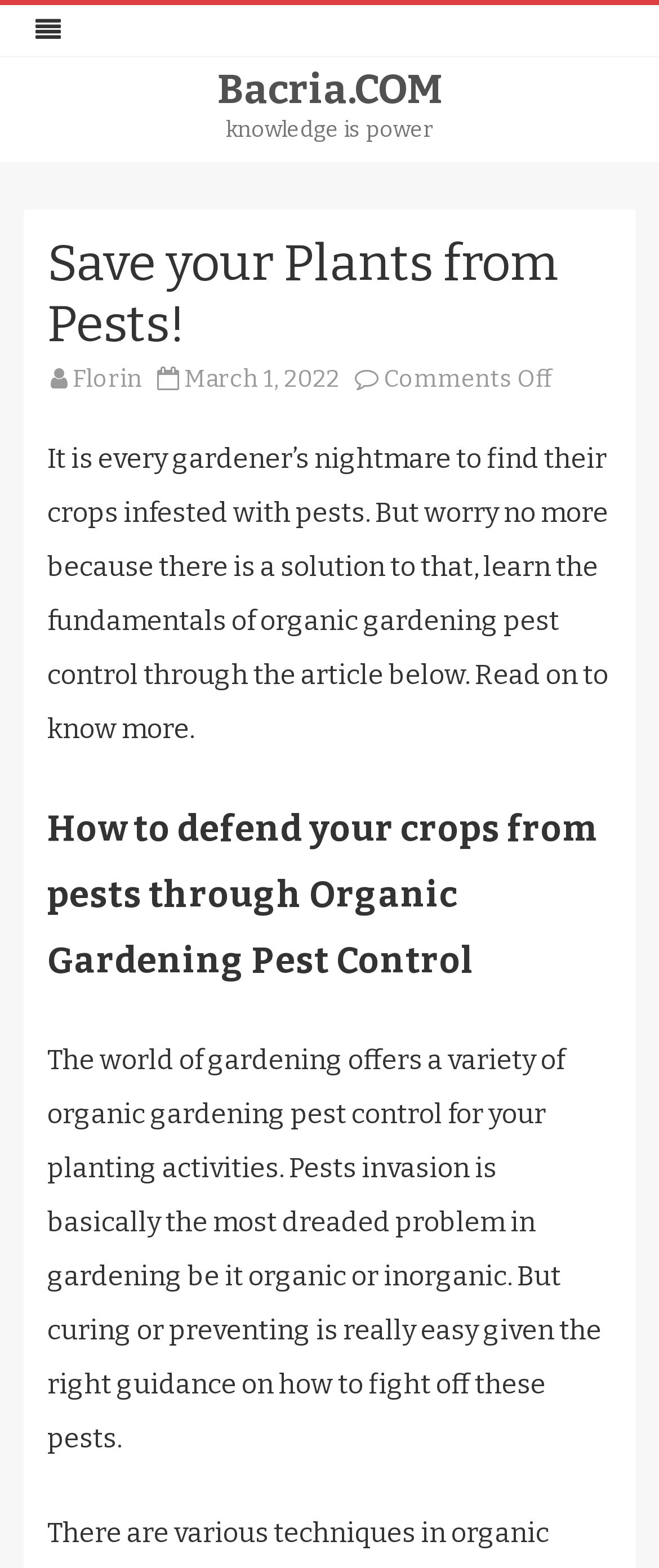Using the details in the image, give a detailed response to the question below:
What is the website about?

Based on the webpage content, it appears that the website is focused on providing information and solutions for gardeners to deal with pests in their crops, specifically through organic gardening methods.